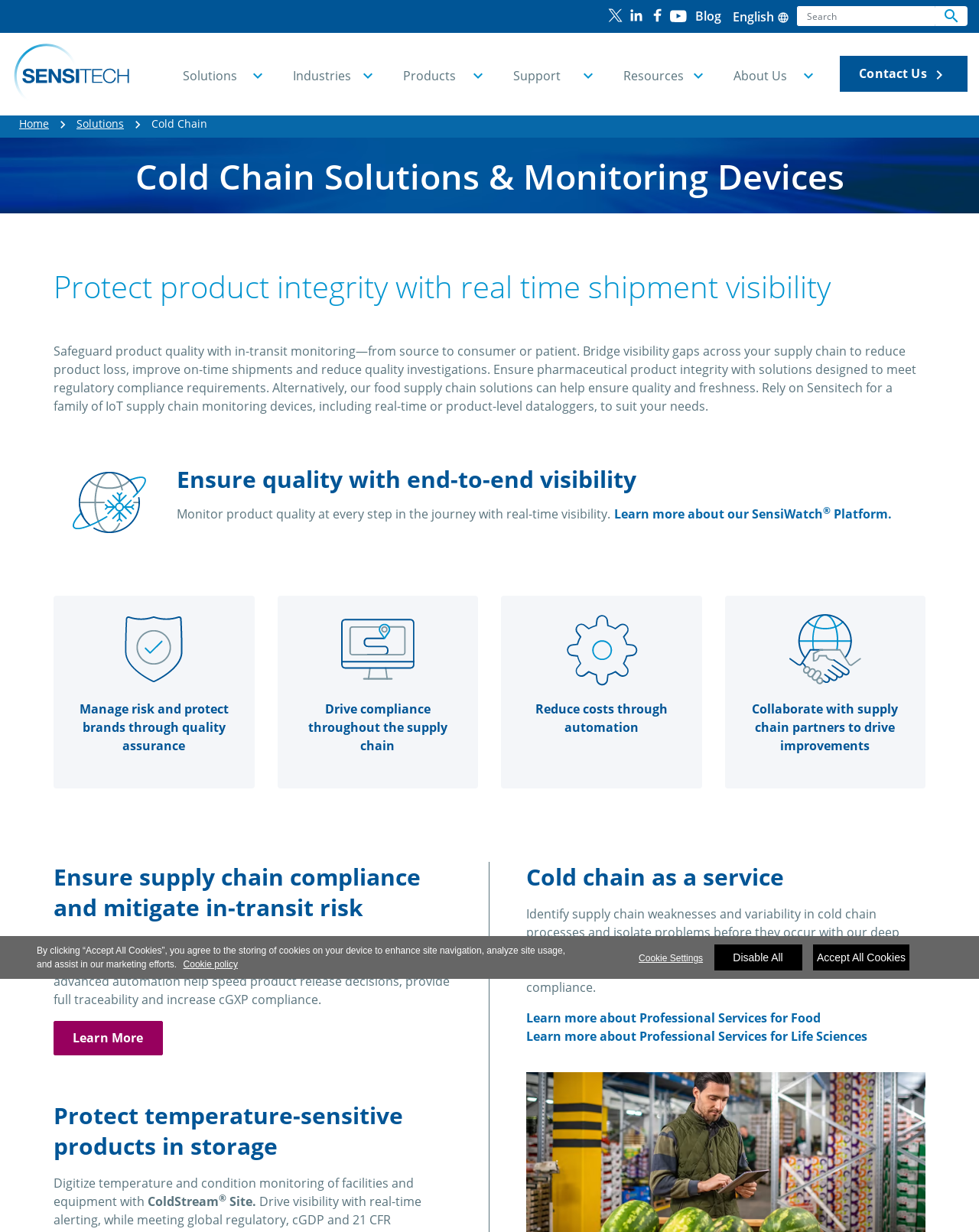Using the element description: "parent_node: Search aria-label="Search" name="q" placeholder="Search"", determine the bounding box coordinates. The coordinates should be in the format [left, top, right, bottom], with values between 0 and 1.

[0.814, 0.005, 0.956, 0.021]